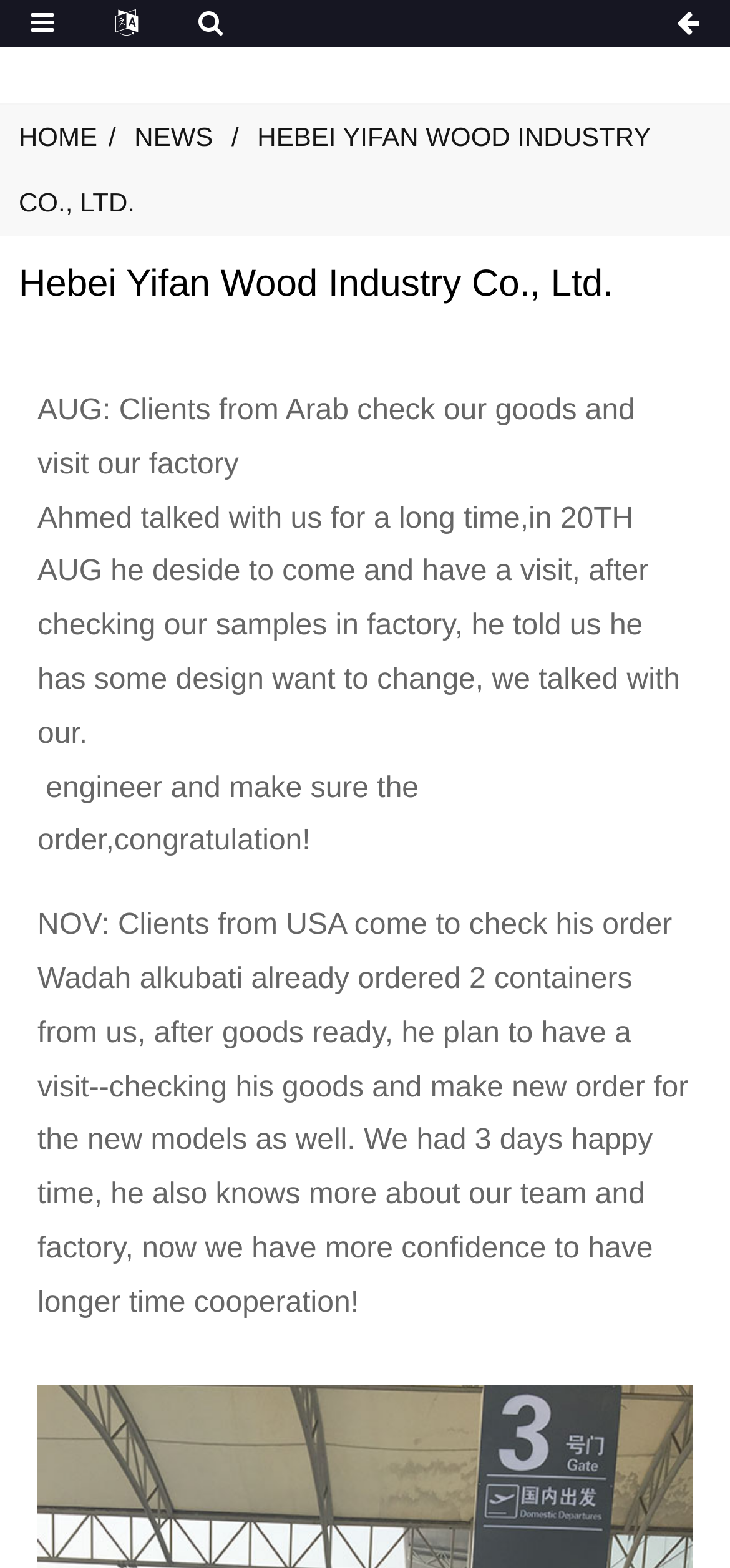Please analyze the image and provide a thorough answer to the question:
How many containers did Wadah alkubati order?

I found this information by reading the third paragraph of the text content, which mentions that Wadah alkubati 'already ordered 2 containers from us'.